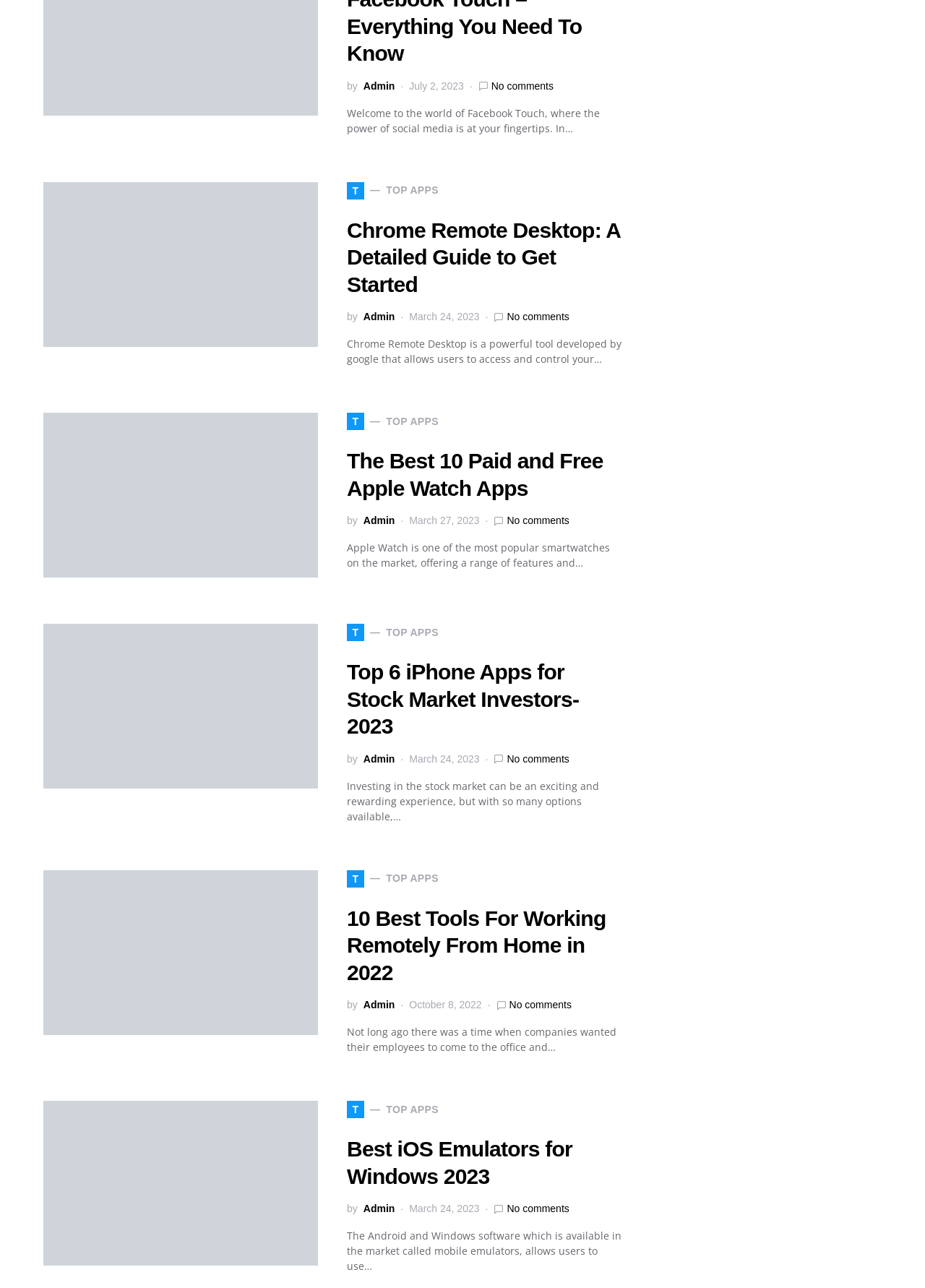Identify the bounding box coordinates of the clickable region necessary to fulfill the following instruction: "Read the article about the best Apple Watch apps". The bounding box coordinates should be four float numbers between 0 and 1, i.e., [left, top, right, bottom].

[0.375, 0.347, 0.672, 0.389]